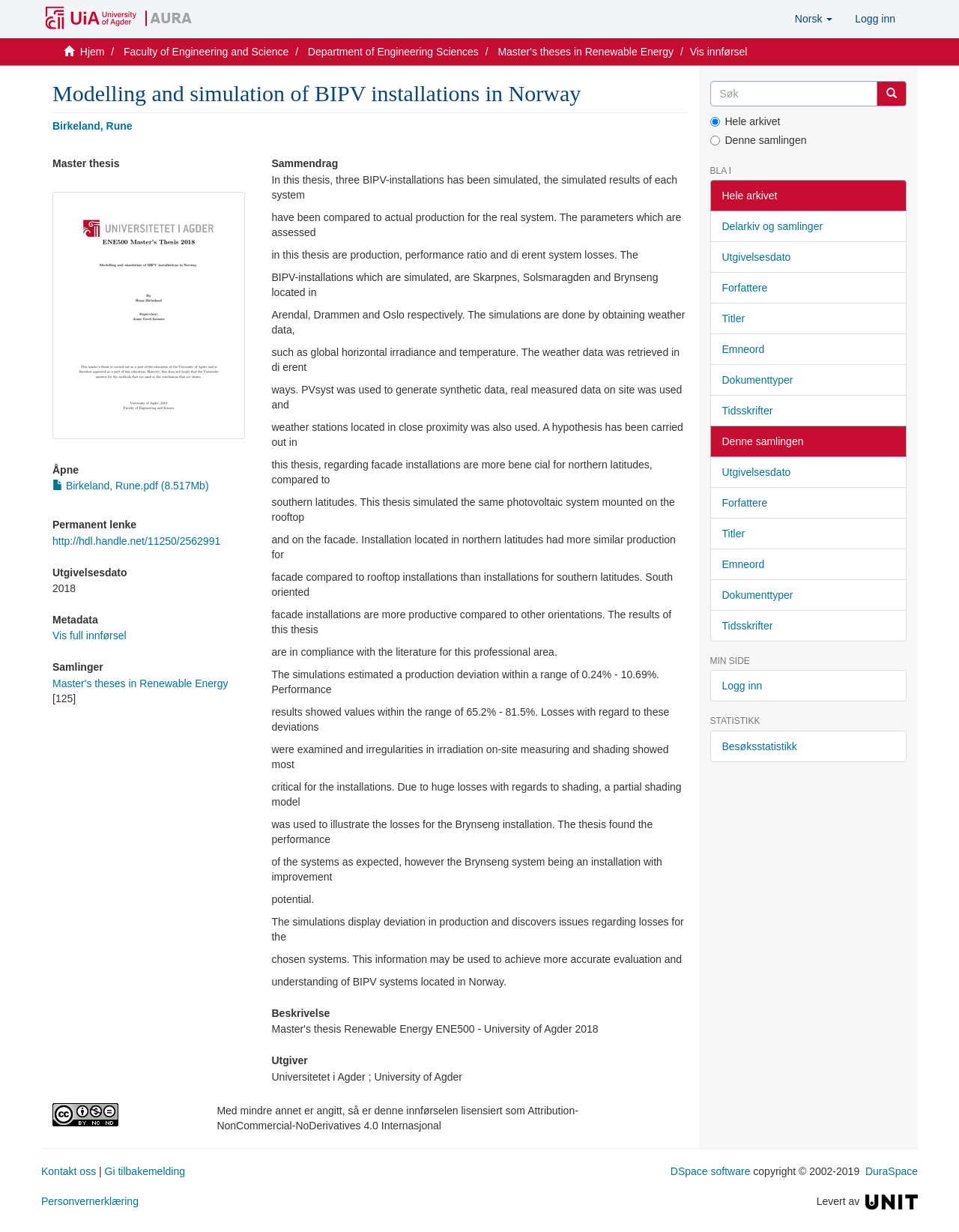Please identify the bounding box coordinates of the clickable region that I should interact with to perform the following instruction: "Call Flagel Huber Flagel". The coordinates should be expressed as four float numbers between 0 and 1, i.e., [left, top, right, bottom].

None